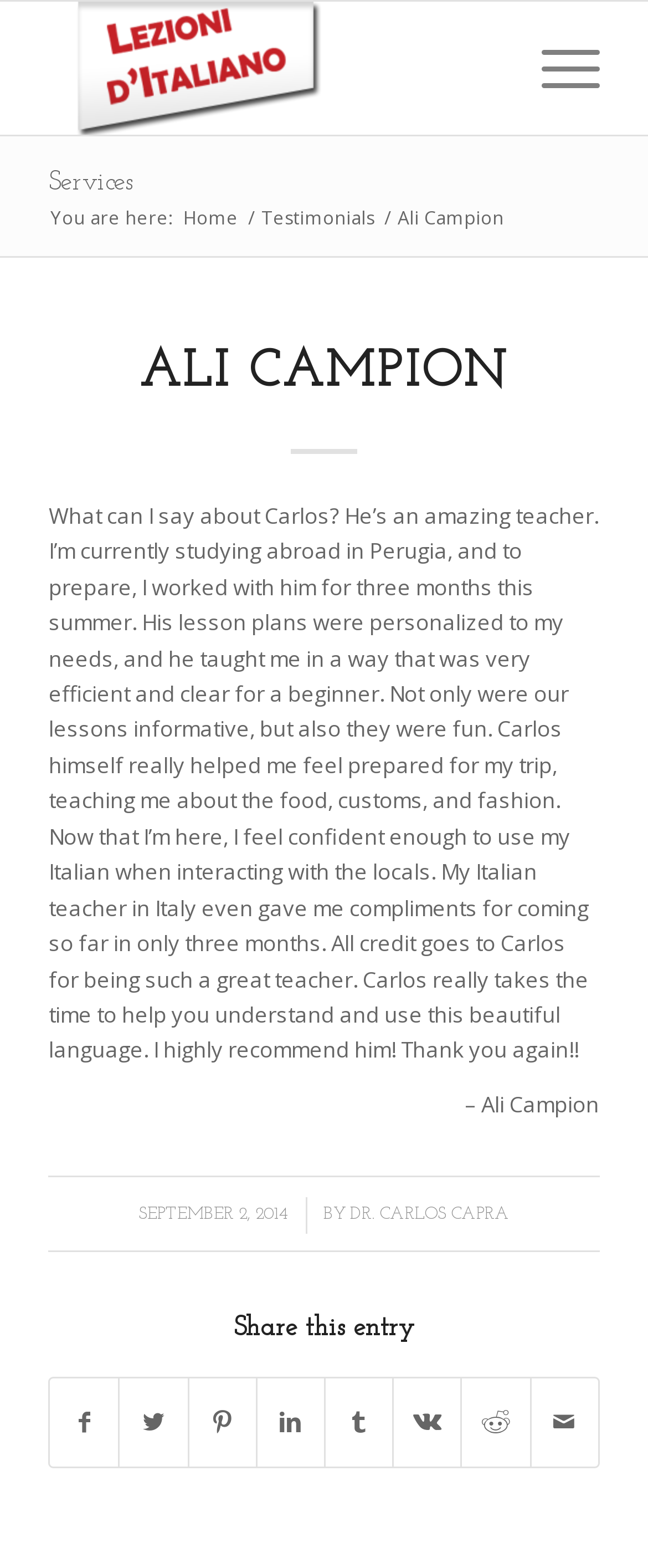Detail the various sections and features of the webpage.

The webpage is about Ali Campion, an Italian teacher in Austin, Texas. At the top, there is a layout table with a link to "Italian Lessons in Austin, Texas" accompanied by an image, and another link to "Menu" on the right side. Below this, there are links to "Services", "Home", and "Testimonials" with a breadcrumb trail indicating the current page.

The main content of the page is an article with a heading "ALI CAMPION" followed by a testimonial about Carlos, an amazing teacher who helped the author prepare for studying abroad in Perugia. The testimonial is a lengthy text that describes Carlos' teaching methods and how he helped the author feel confident in using Italian when interacting with locals.

At the bottom of the article, there is a timestamp "SEPTEMBER 2, 2014" and the author's name "Ali Campion". Below this, there are links to share the entry on various social media platforms, including Facebook, Twitter, Pinterest, LinkedIn, Tumblr, Vk, Reddit, and by email.